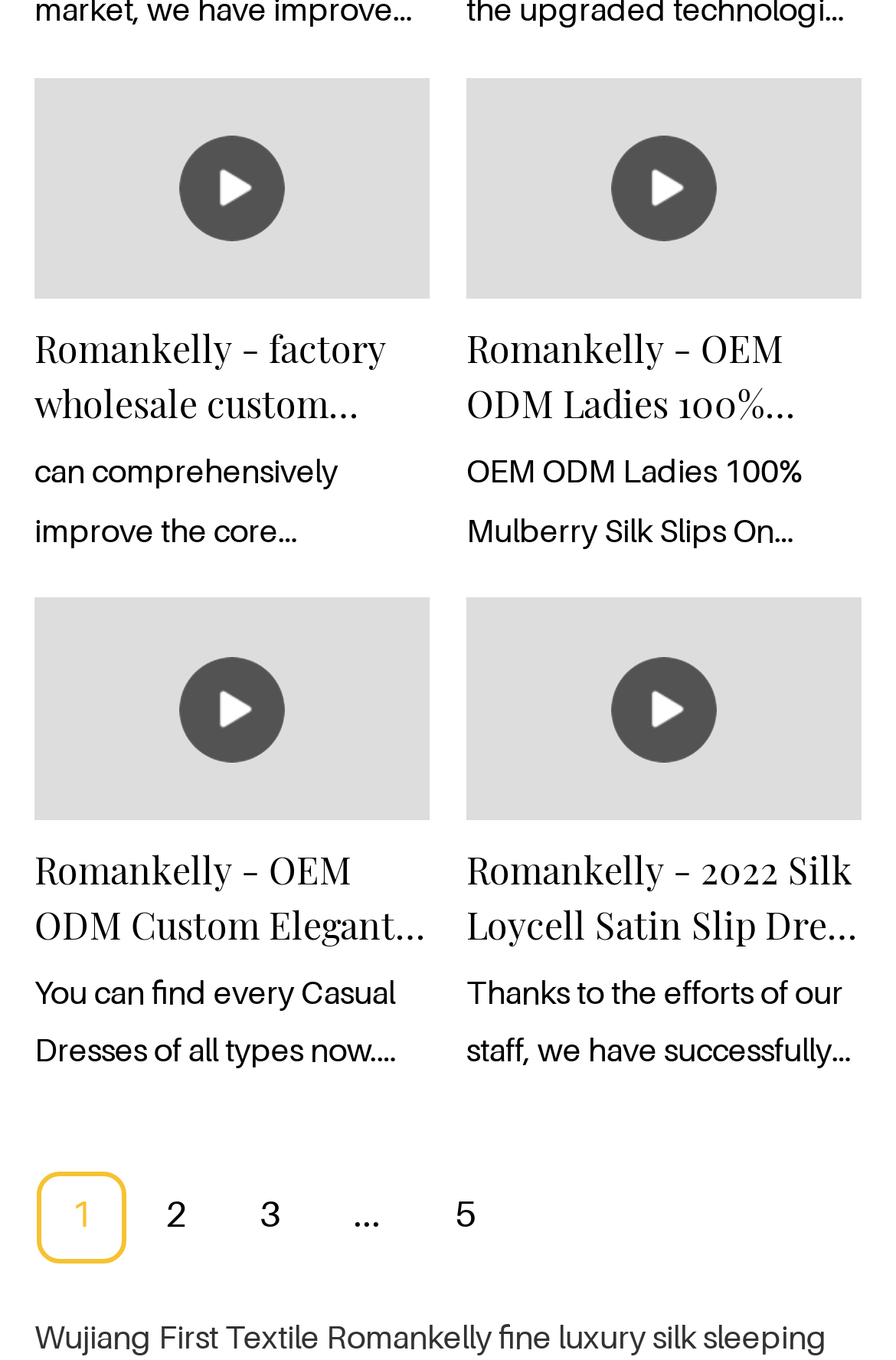Analyze the image and deliver a detailed answer to the question: What is the purpose of Romankelly?

From the descriptions of the products, I can see that Romankelly emphasizes the quality of their products, such as 'quality-guaranteed and certified under authoritative institutions' and 'top of the line quality of the product'. This suggests that the purpose of Romankelly is to provide high-quality products to their customers.